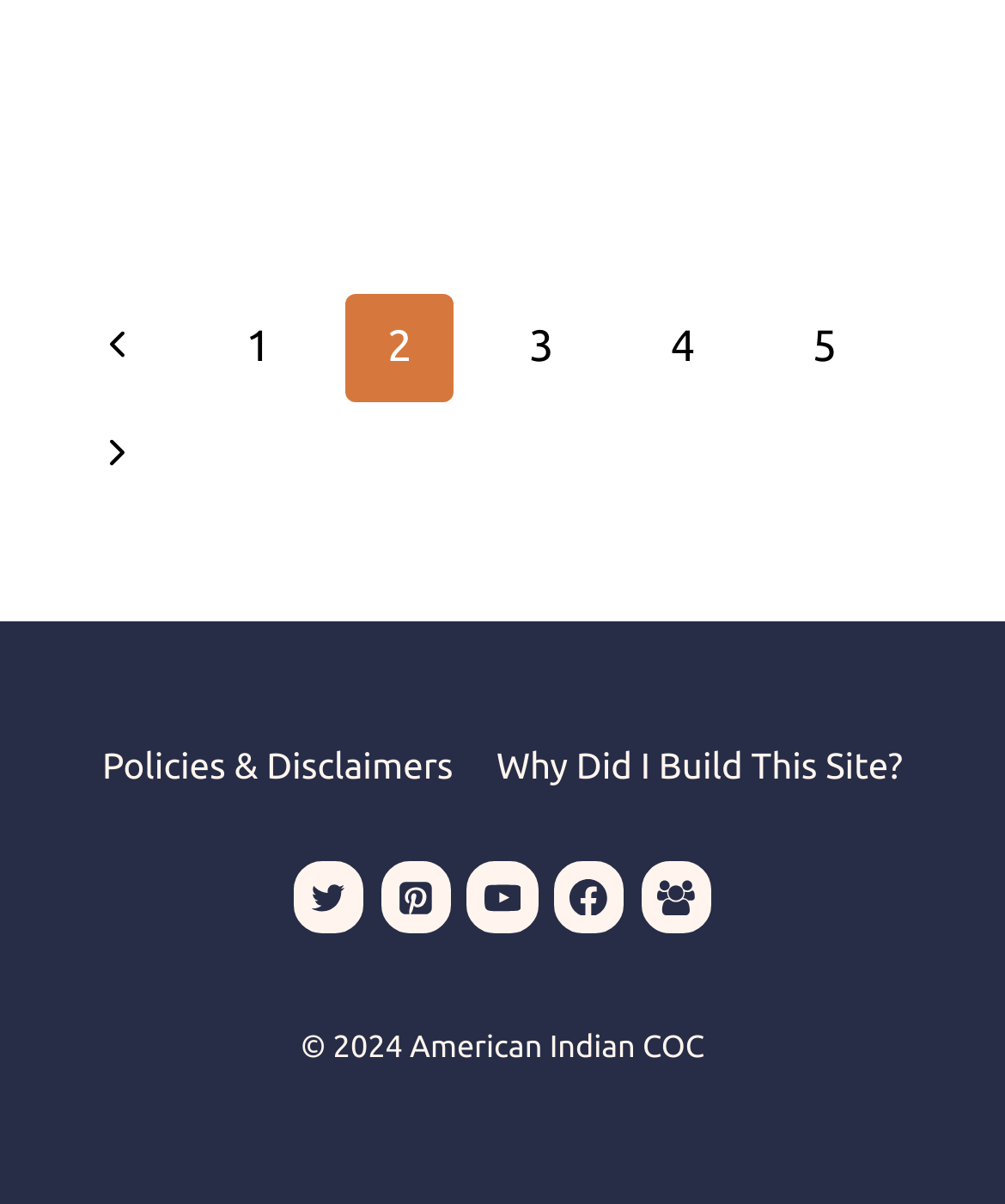Please determine the bounding box coordinates of the area that needs to be clicked to complete this task: 'visit page 3'. The coordinates must be four float numbers between 0 and 1, formatted as [left, top, right, bottom].

[0.484, 0.244, 0.593, 0.335]